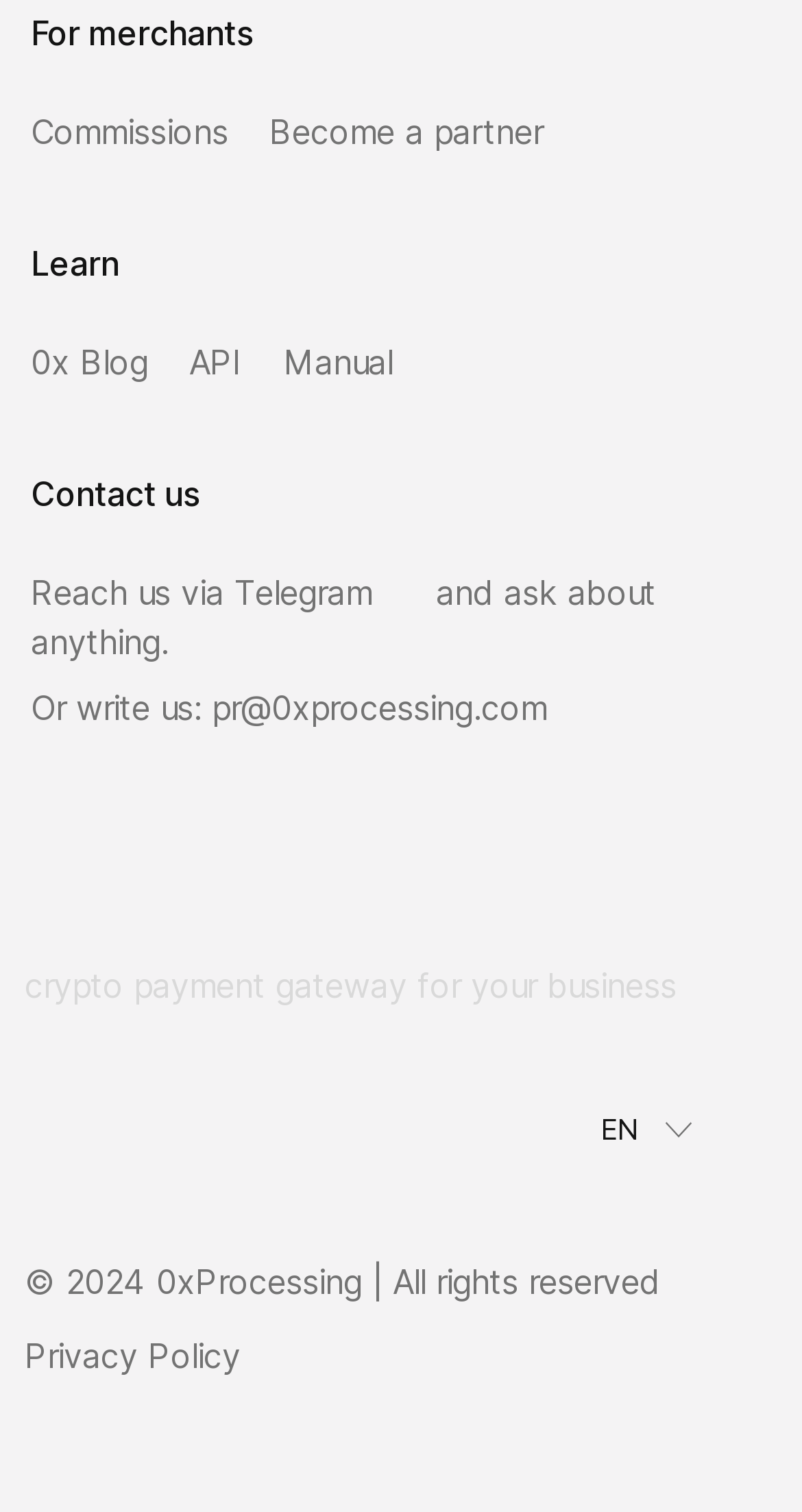Identify the bounding box coordinates for the UI element that matches this description: "Manual".

[0.354, 0.226, 0.49, 0.253]